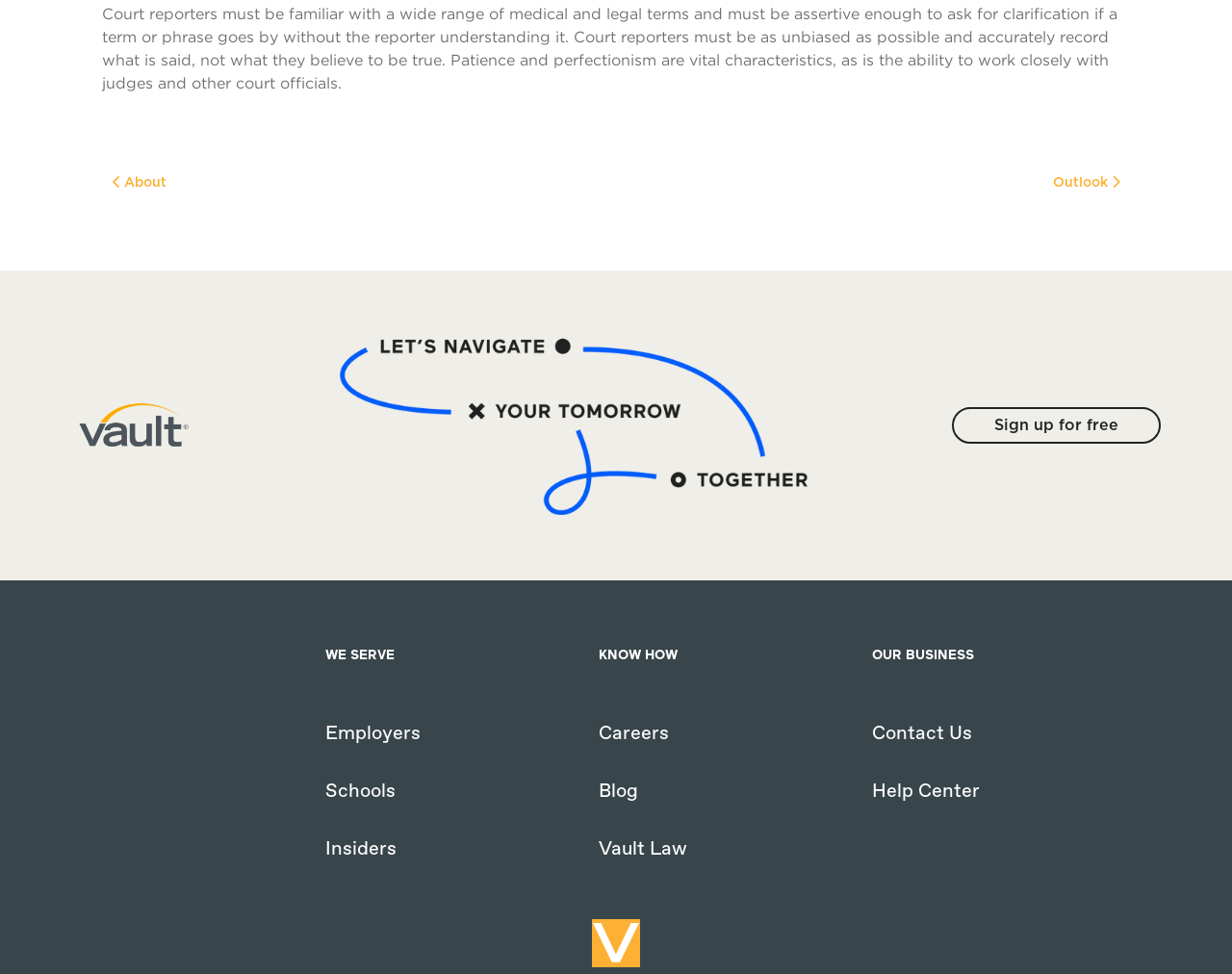Use a single word or phrase to answer the following:
What are the three main sections of the webpage?

WE SERVE, KNOW HOW, OUR BUSINESS